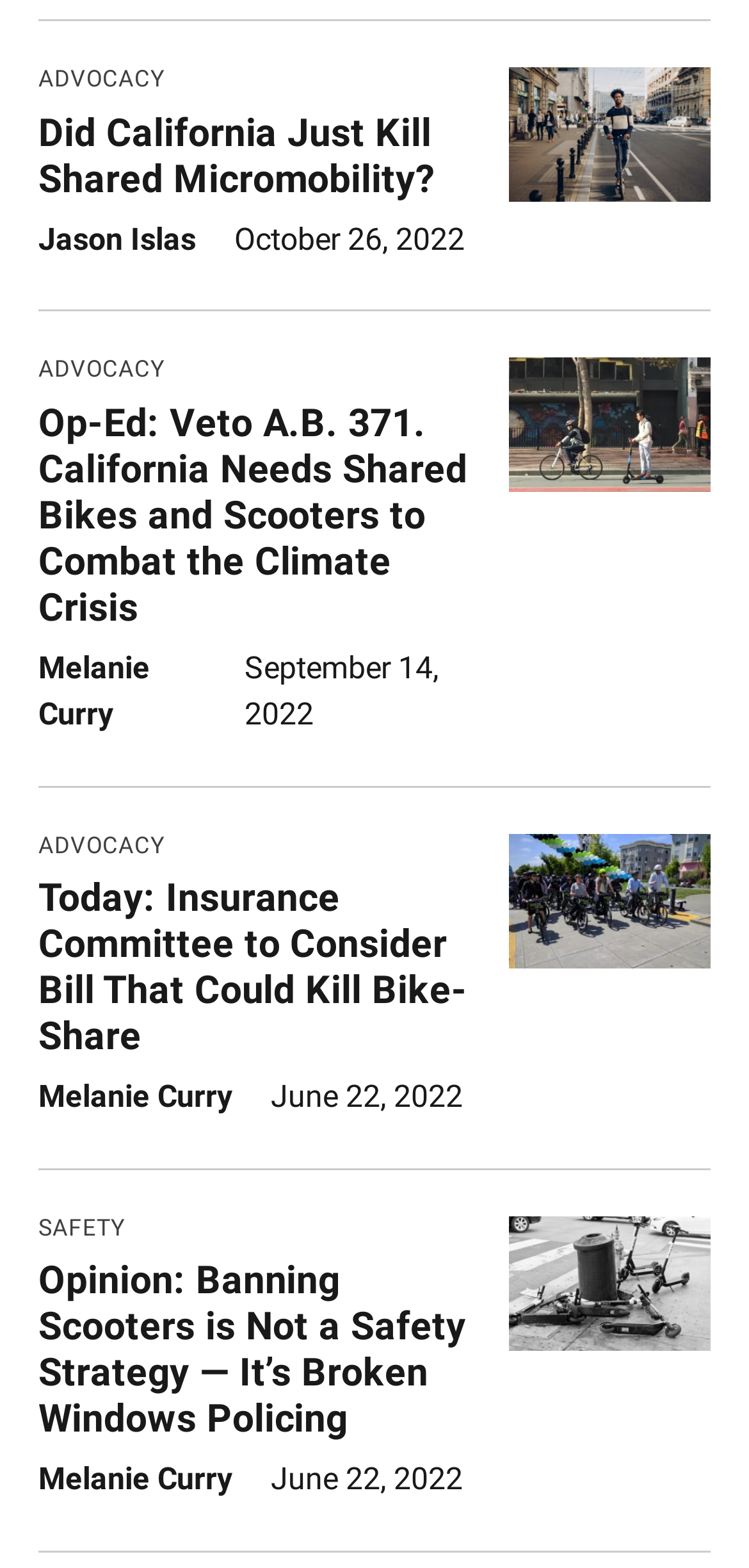Determine the bounding box for the described HTML element: "Menu". Ensure the coordinates are four float numbers between 0 and 1 in the format [left, top, right, bottom].

None